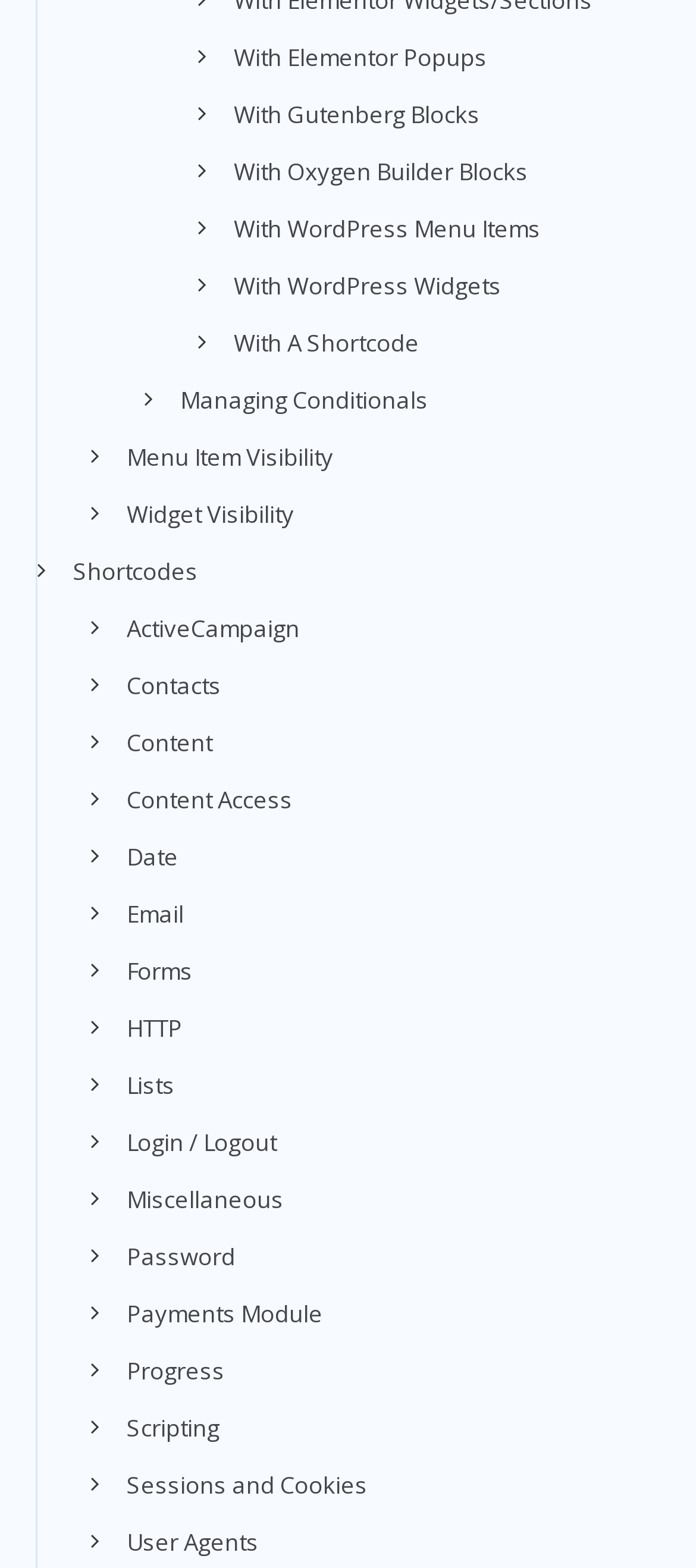Identify the bounding box coordinates for the element that needs to be clicked to fulfill this instruction: "Open With Elementor Popups". Provide the coordinates in the format of four float numbers between 0 and 1: [left, top, right, bottom].

[0.336, 0.026, 0.7, 0.047]